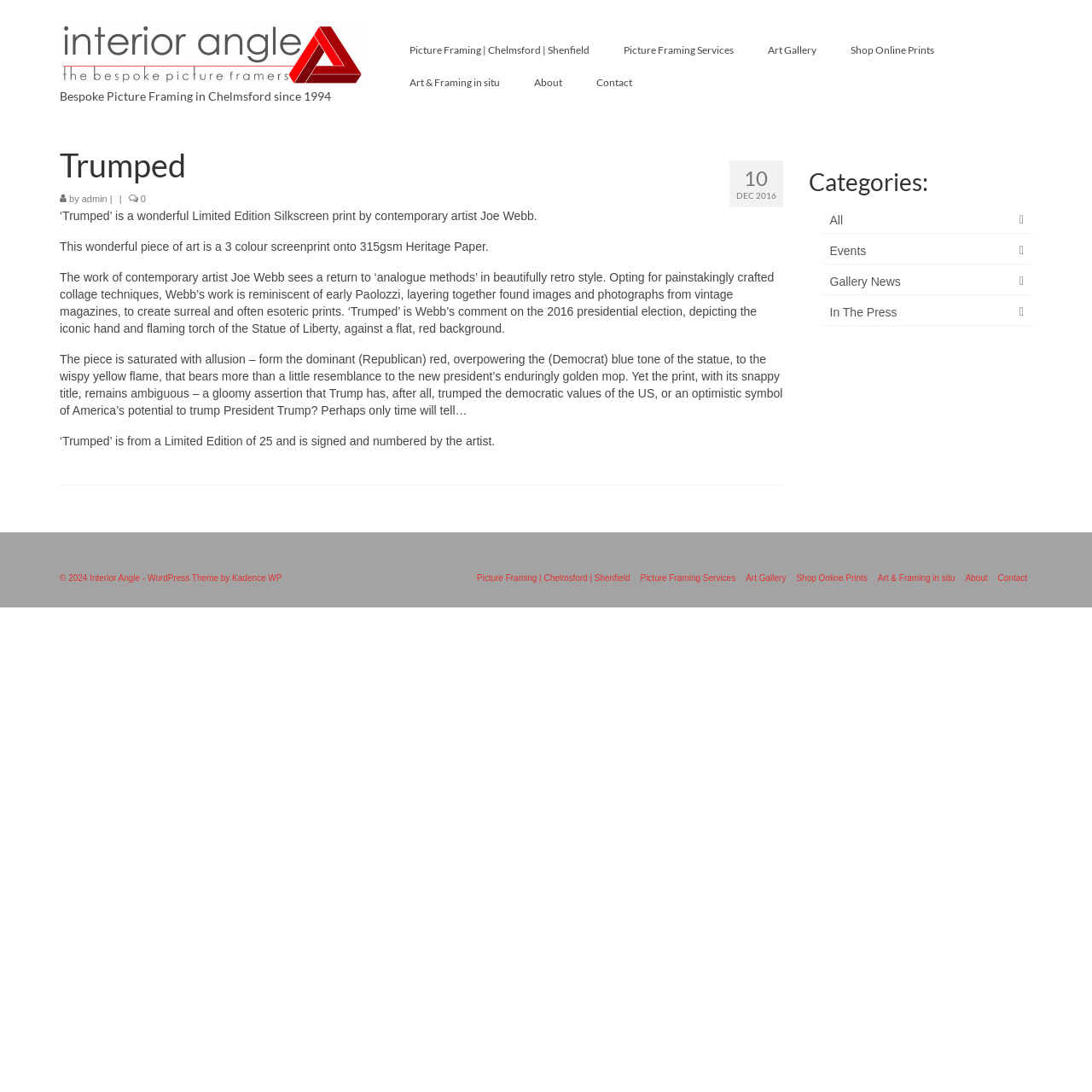Highlight the bounding box coordinates of the element that should be clicked to carry out the following instruction: "Click on 'Interior Angle picture framers in Essex'". The coordinates must be given as four float numbers ranging from 0 to 1, i.e., [left, top, right, bottom].

[0.055, 0.02, 0.336, 0.08]